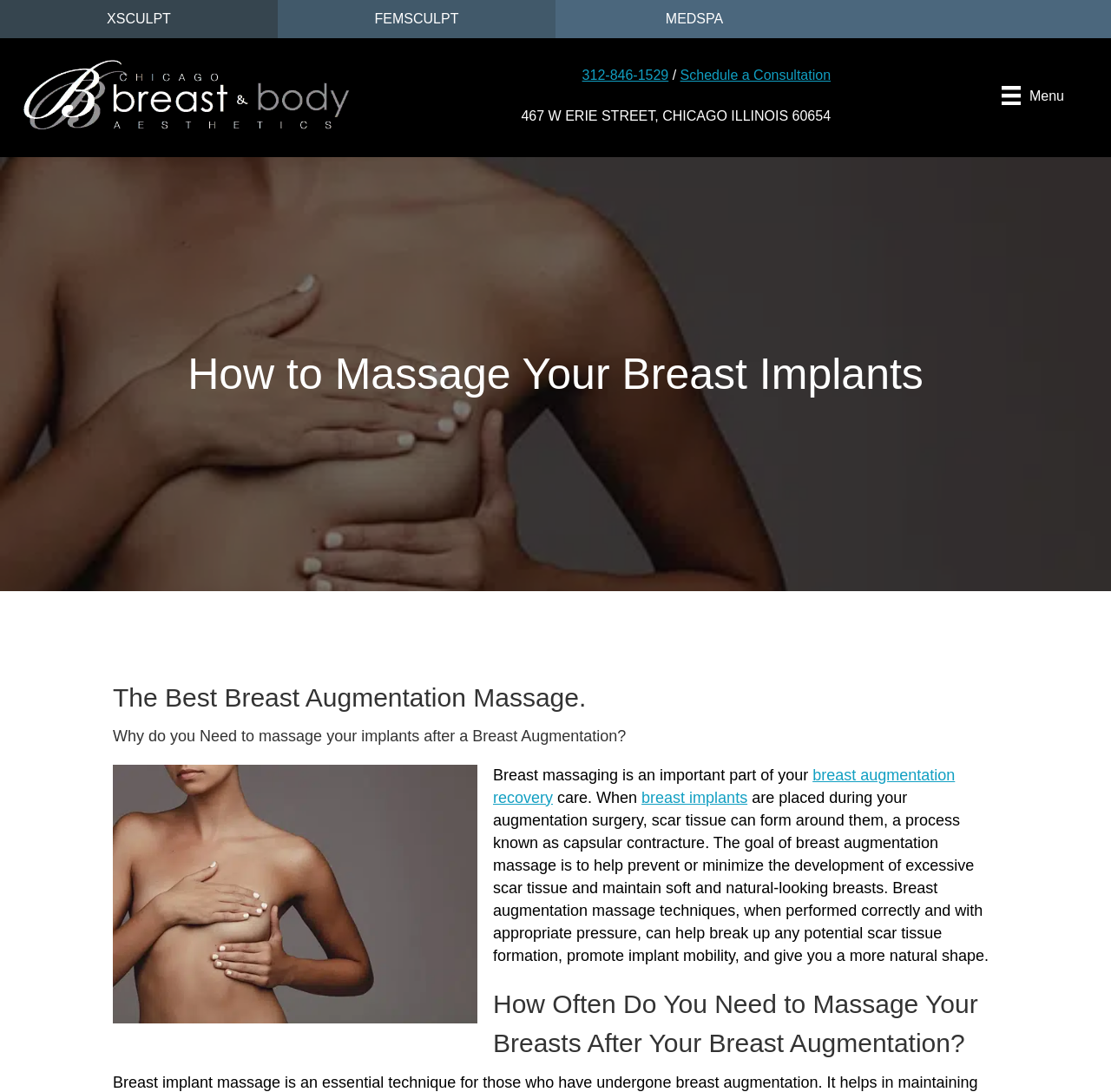What is the woman doing in the image?
Based on the screenshot, respond with a single word or phrase.

Holding her chest